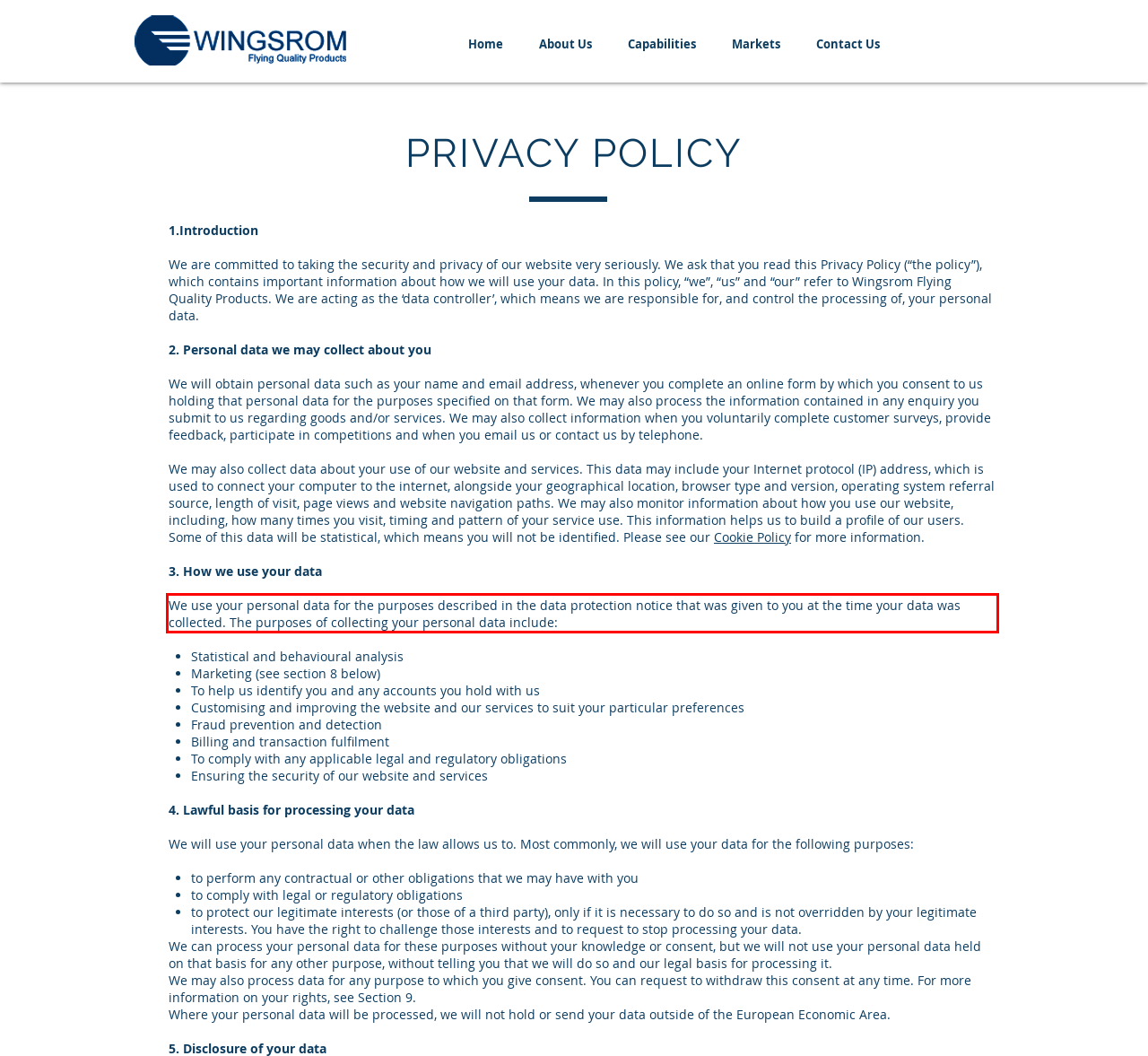You are given a webpage screenshot with a red bounding box around a UI element. Extract and generate the text inside this red bounding box.

We use your personal data for the purposes described in the data protection notice that was given to you at the time your data was collected. The purposes of collecting your personal data include: